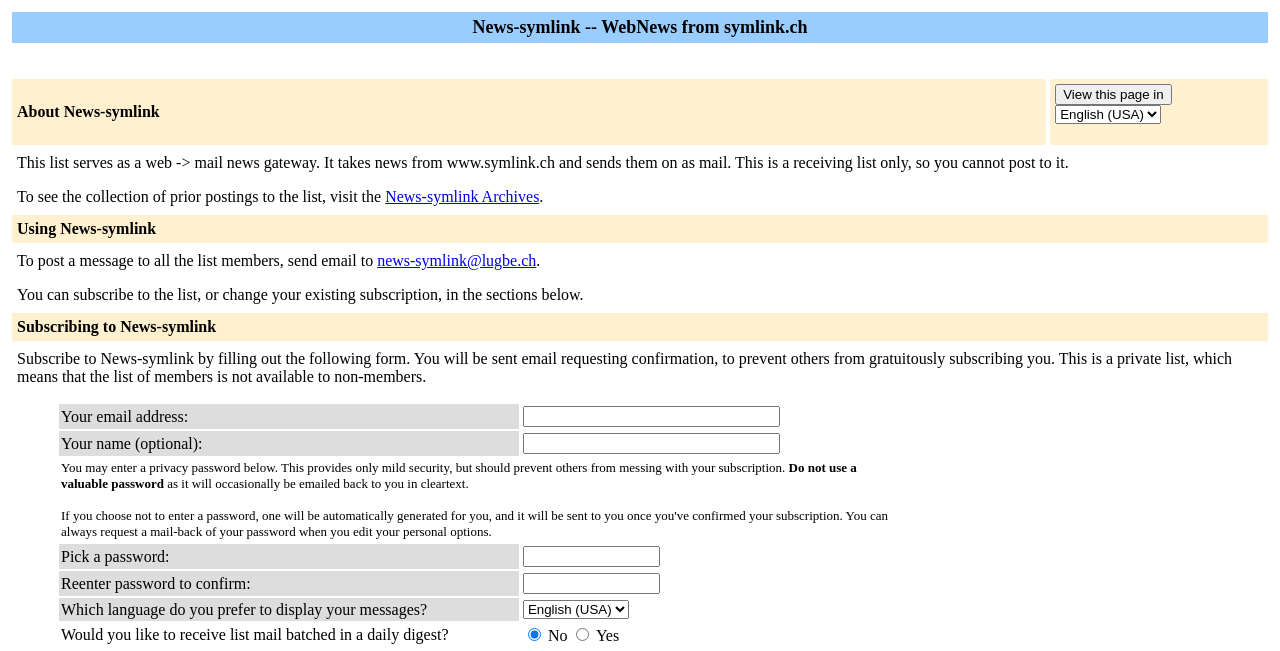How do I post a message to all list members?
Answer the question with a single word or phrase by looking at the picture.

Send email to news-symlink@lugbe.ch